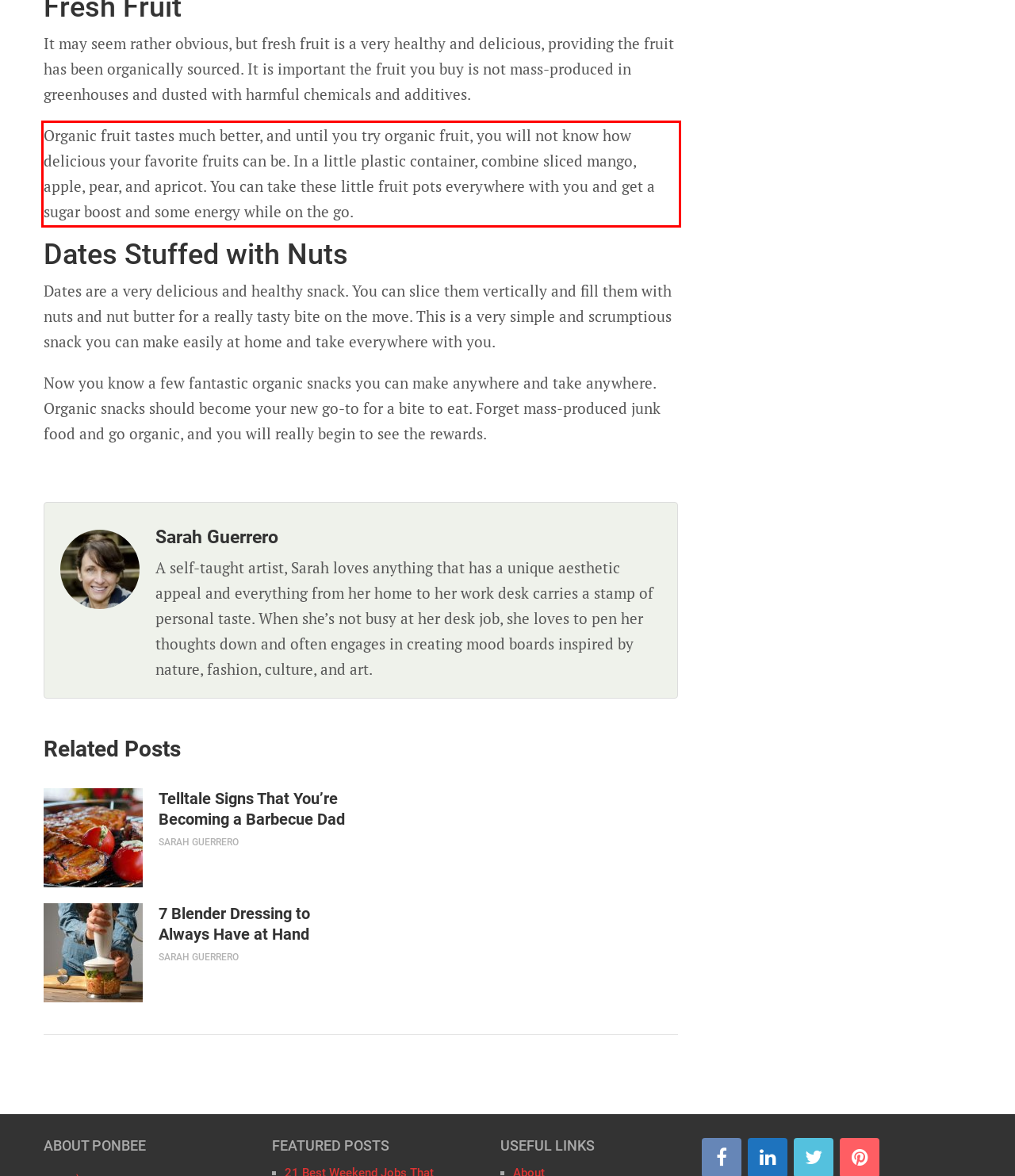The screenshot provided shows a webpage with a red bounding box. Apply OCR to the text within this red bounding box and provide the extracted content.

Organic fruit tastes much better, and until you try organic fruit, you will not know how delicious your favorite fruits can be. In a little plastic container, combine sliced mango, apple, pear, and apricot. You can take these little fruit pots everywhere with you and get a sugar boost and some energy while on the go.